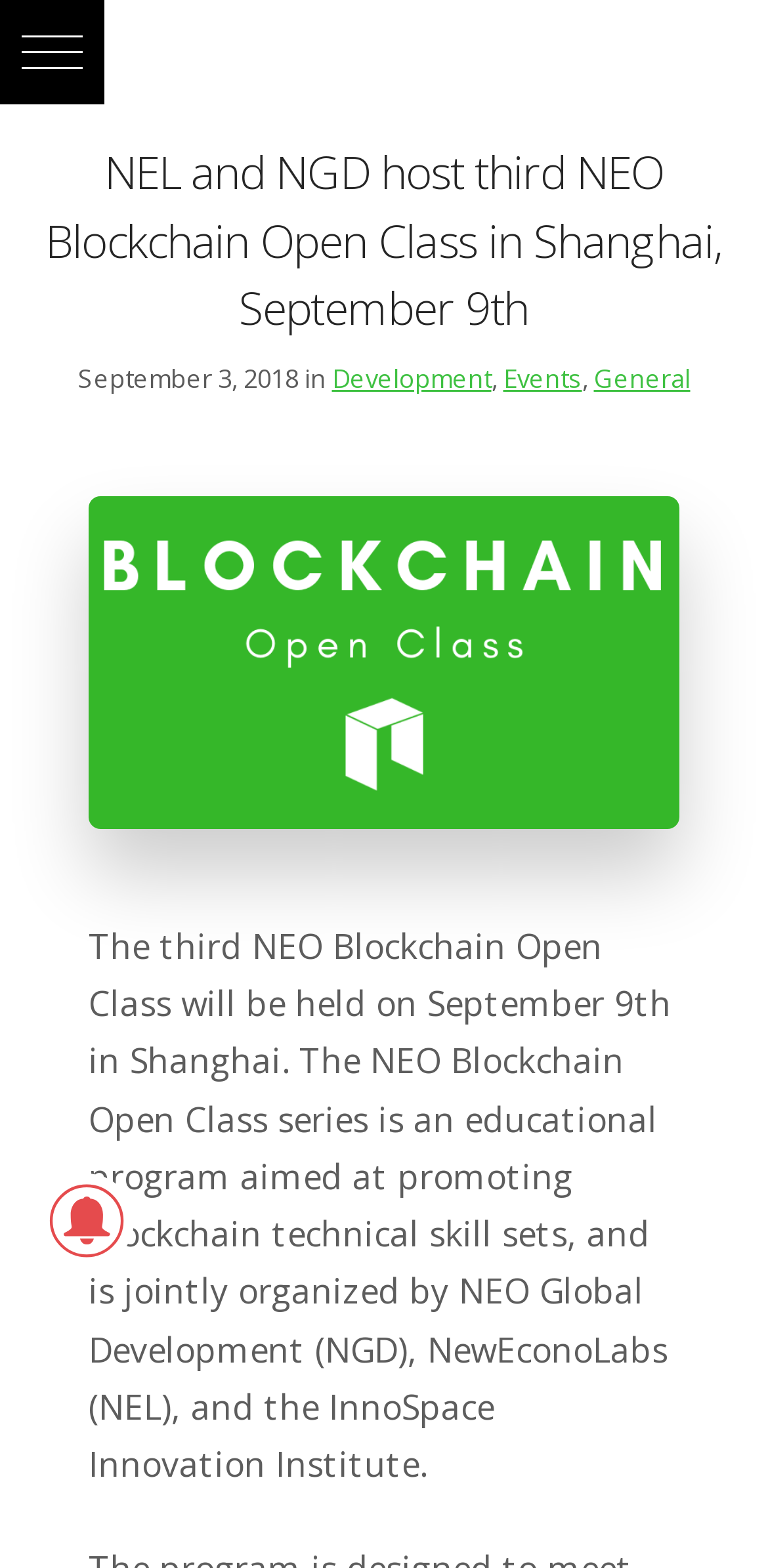Illustrate the webpage's structure and main components comprehensively.

The webpage appears to be an article or news page about the NEO Blockchain Open Class series. At the top, there is a button with a popup menu, positioned at the top-left corner of the page. Next to the button, there is a heading that reads "NEL and NGD host third NEO Blockchain Open Class in Shanghai, September 9th", which spans almost the entire width of the page.

Below the heading, there is a line of text that reads "September 3, 2018 in", followed by three links labeled "Development", "Events", and "General", which are positioned side by side. These links are likely part of a navigation menu.

The main content of the page is a paragraph of text that describes the NEO Blockchain Open Class series, which is an educational program aimed at promoting blockchain technical skill sets. This program is jointly organized by NEO Global Development (NGD), NewEconoLabs (NEL), and the InnoSpace Innovation Institute. The text also mentions that the third NEO Blockchain Open Class will be held on September 9th in Shanghai.

At the bottom-right corner of the page, there is an image, and next to it, there is a link with an icon represented by the Unicode character "\ue803".